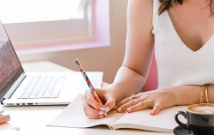What is positioned in front of the person?
Using the image as a reference, answer the question with a short word or phrase.

A laptop